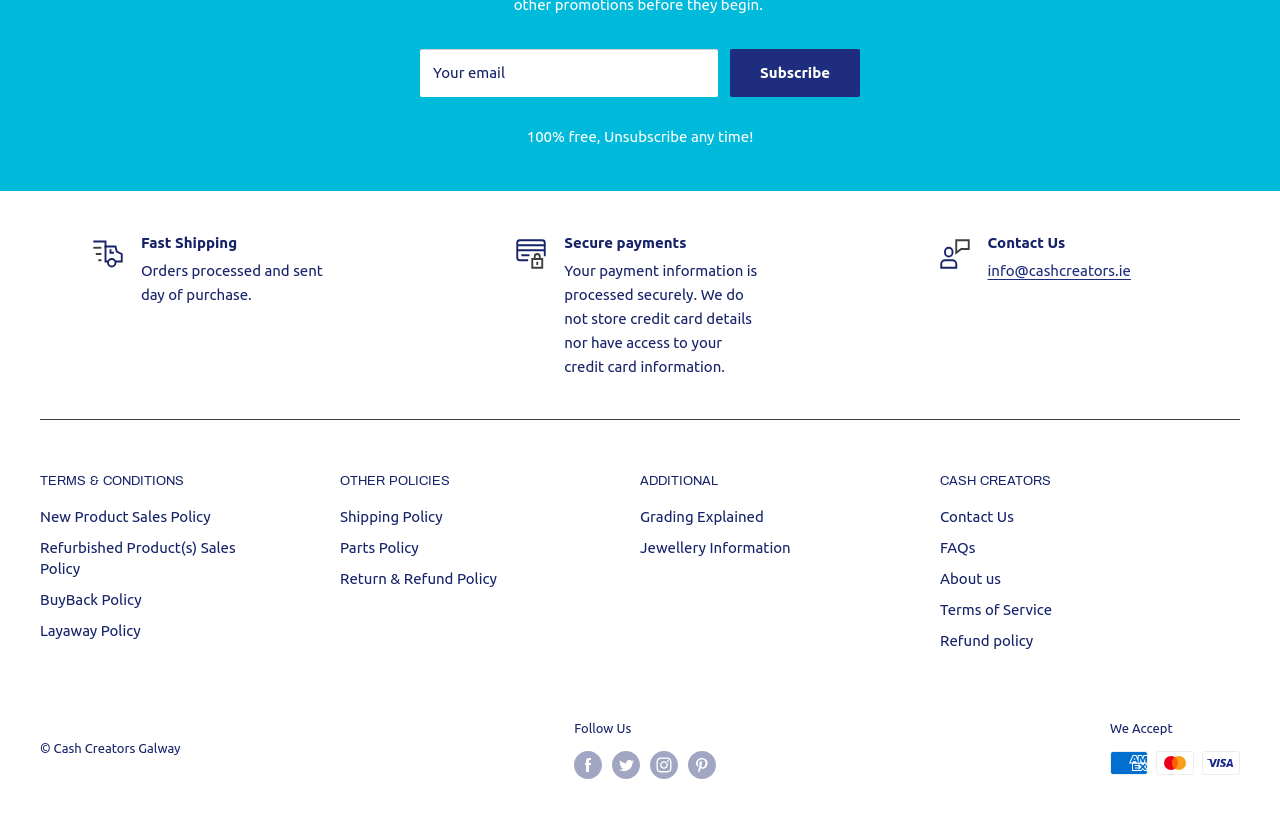Please identify the bounding box coordinates of the element I need to click to follow this instruction: "Click the 'Contact' link".

None